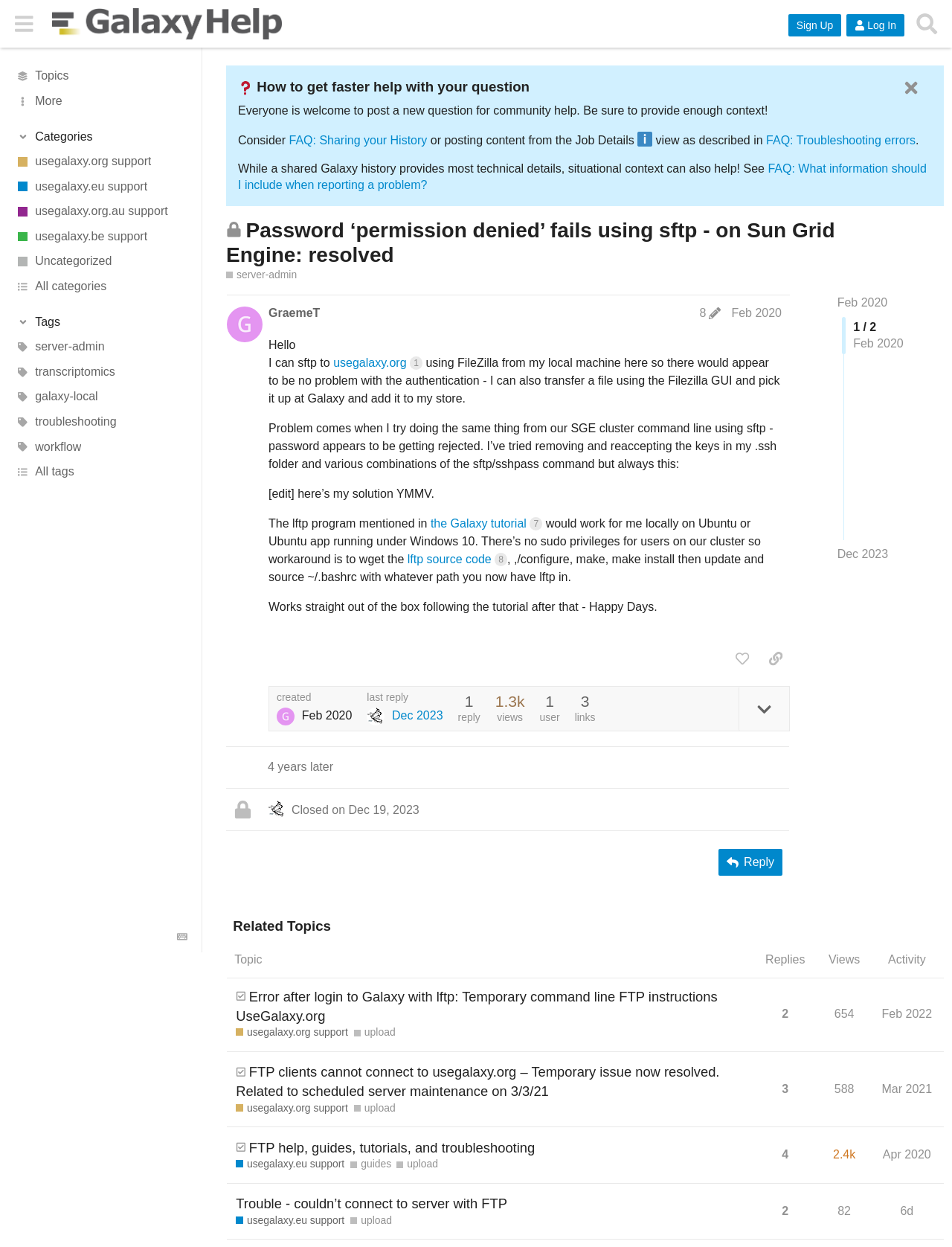Please identify the webpage's heading and generate its text content.

Password ‘permission denied’ fails using sftp - on Sun Grid Engine: resolved